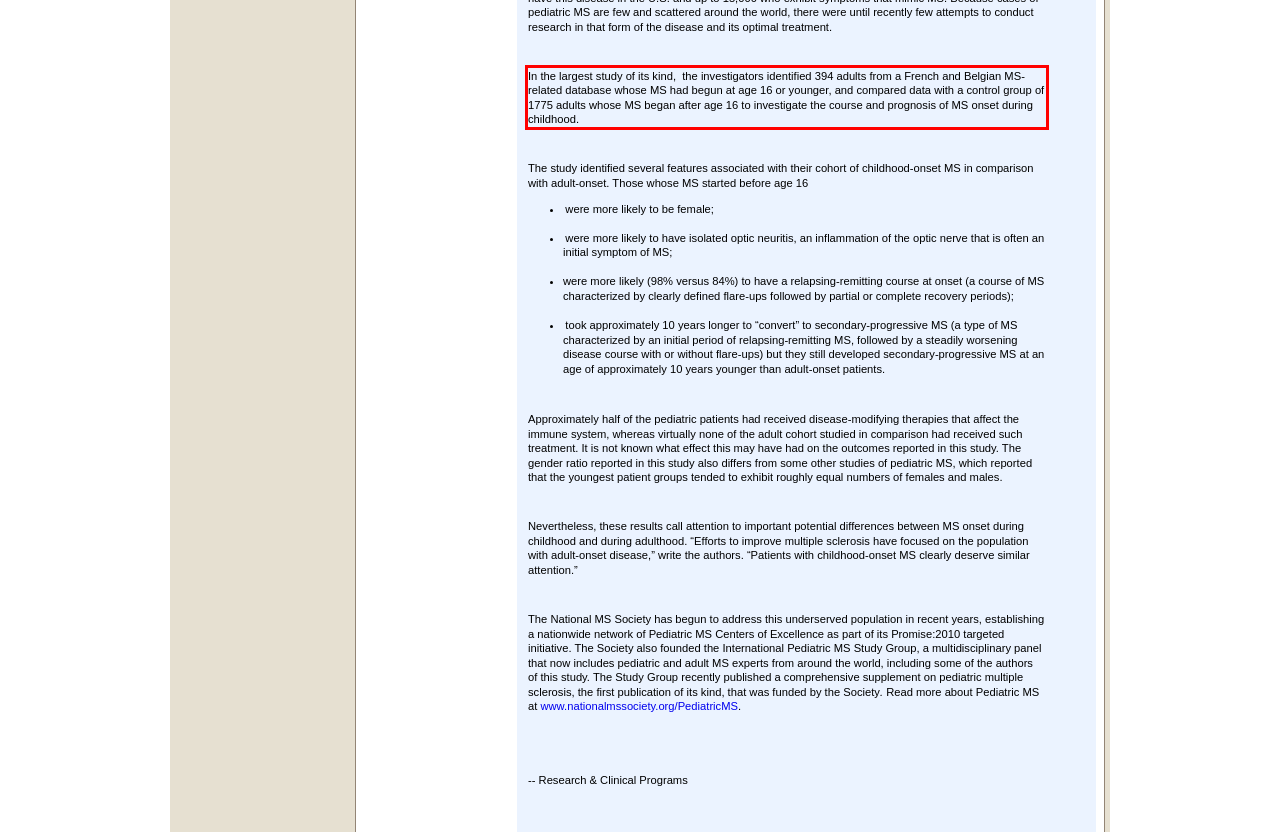You have a screenshot of a webpage with a red bounding box. Use OCR to generate the text contained within this red rectangle.

In the largest study of its kind, the investigators identified 394 adults from a French and Belgian MS-related database whose MS had begun at age 16 or younger, and compared data with a control group of 1775 adults whose MS began after age 16 to investigate the course and prognosis of MS onset during childhood.